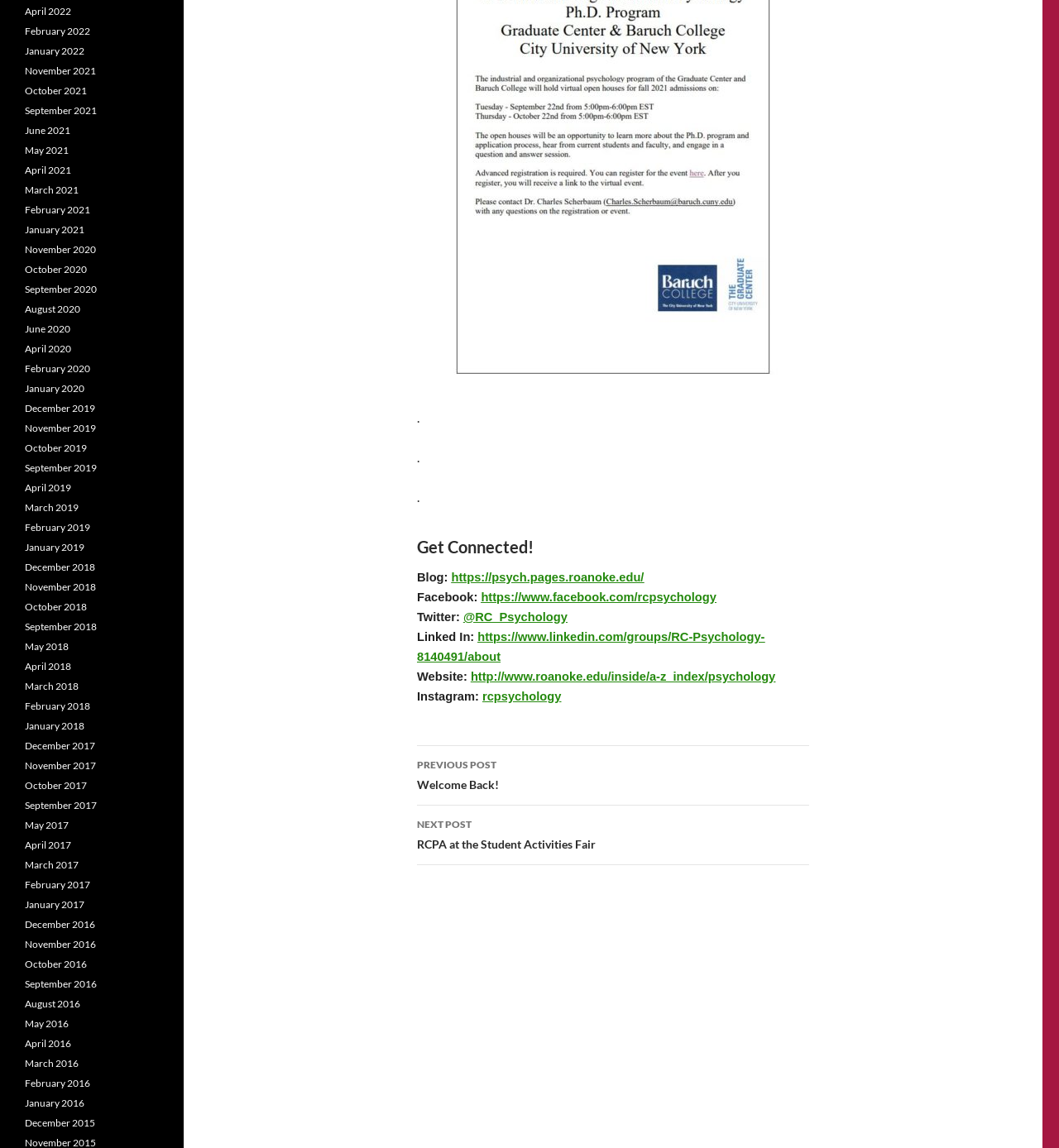Locate the bounding box coordinates for the element described below: "October 2018". The coordinates must be four float values between 0 and 1, formatted as [left, top, right, bottom].

[0.023, 0.523, 0.082, 0.534]